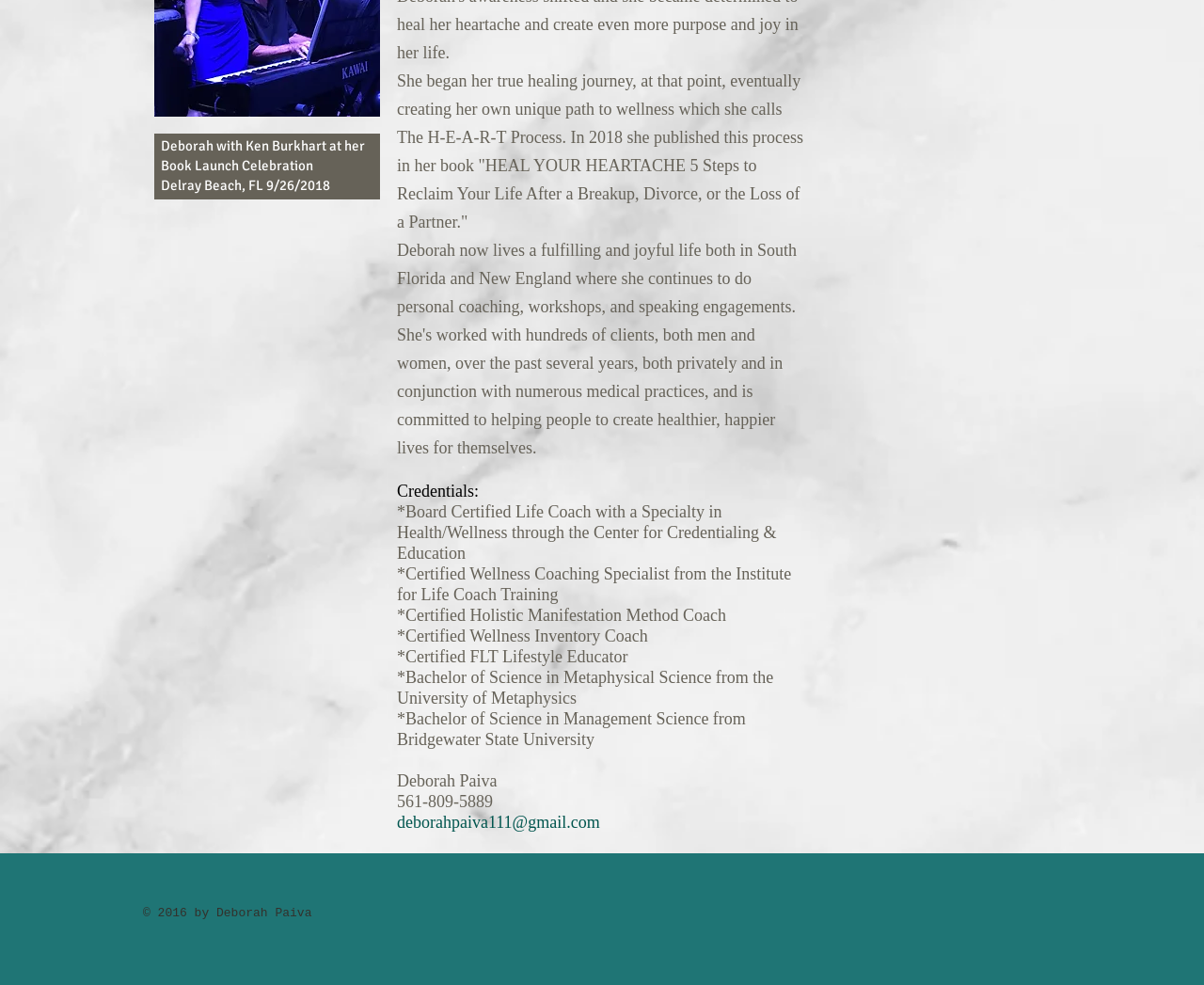Please reply to the following question using a single word or phrase: 
Where does Deborah live?

South Florida and New England